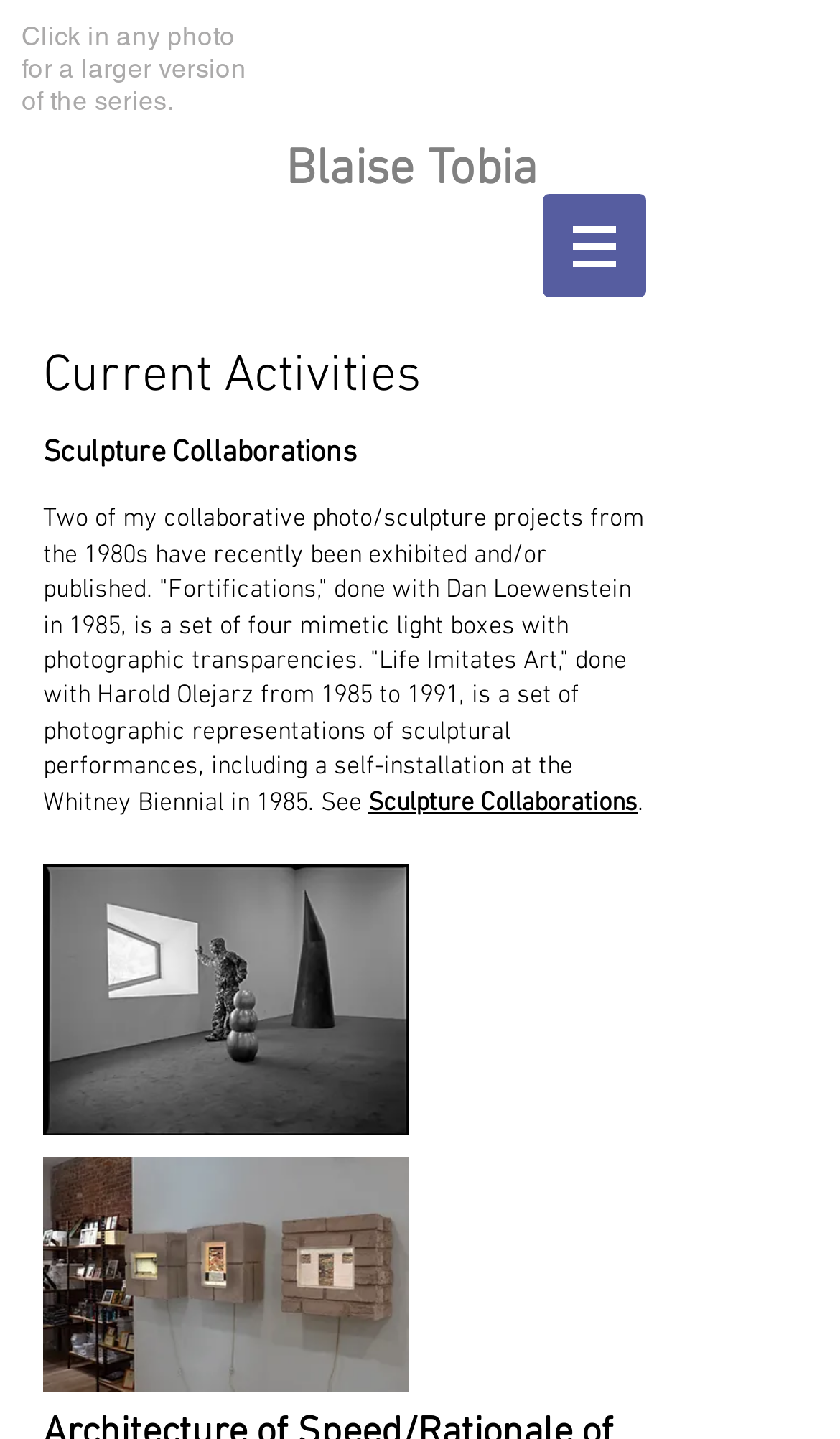Look at the image and write a detailed answer to the question: 
What is the topic of the sculpture collaborations mentioned on the webpage?

The webpage mentions 'Sculpture Collaborations' and describes two collaborative photo/sculpture projects, 'Fortifications' and 'Life Imitates Art', which suggests that the topic of the sculpture collaborations is photo/sculpture projects.